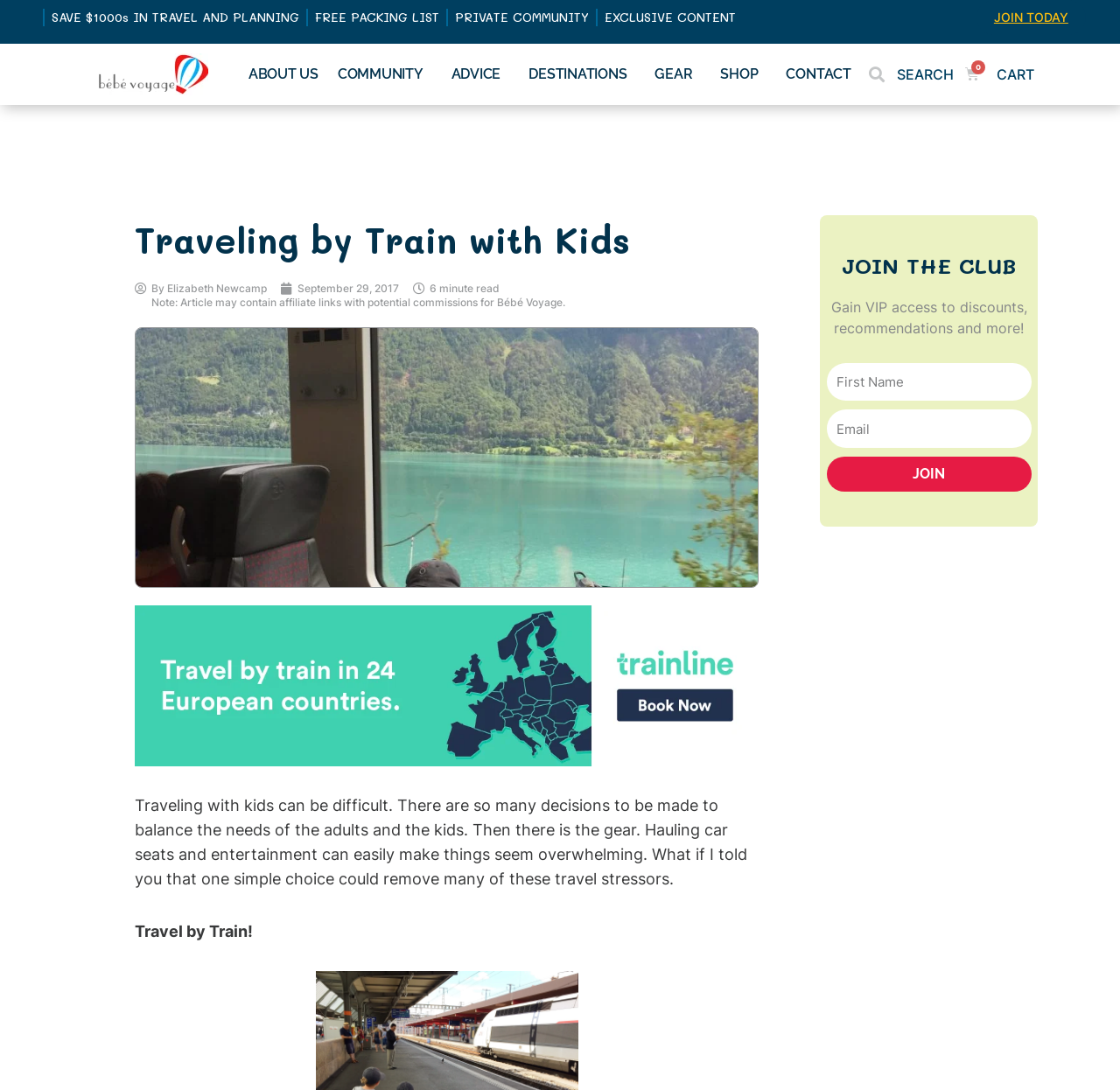Please identify the bounding box coordinates of the element I need to click to follow this instruction: "Go to UK Parliament homepage".

None